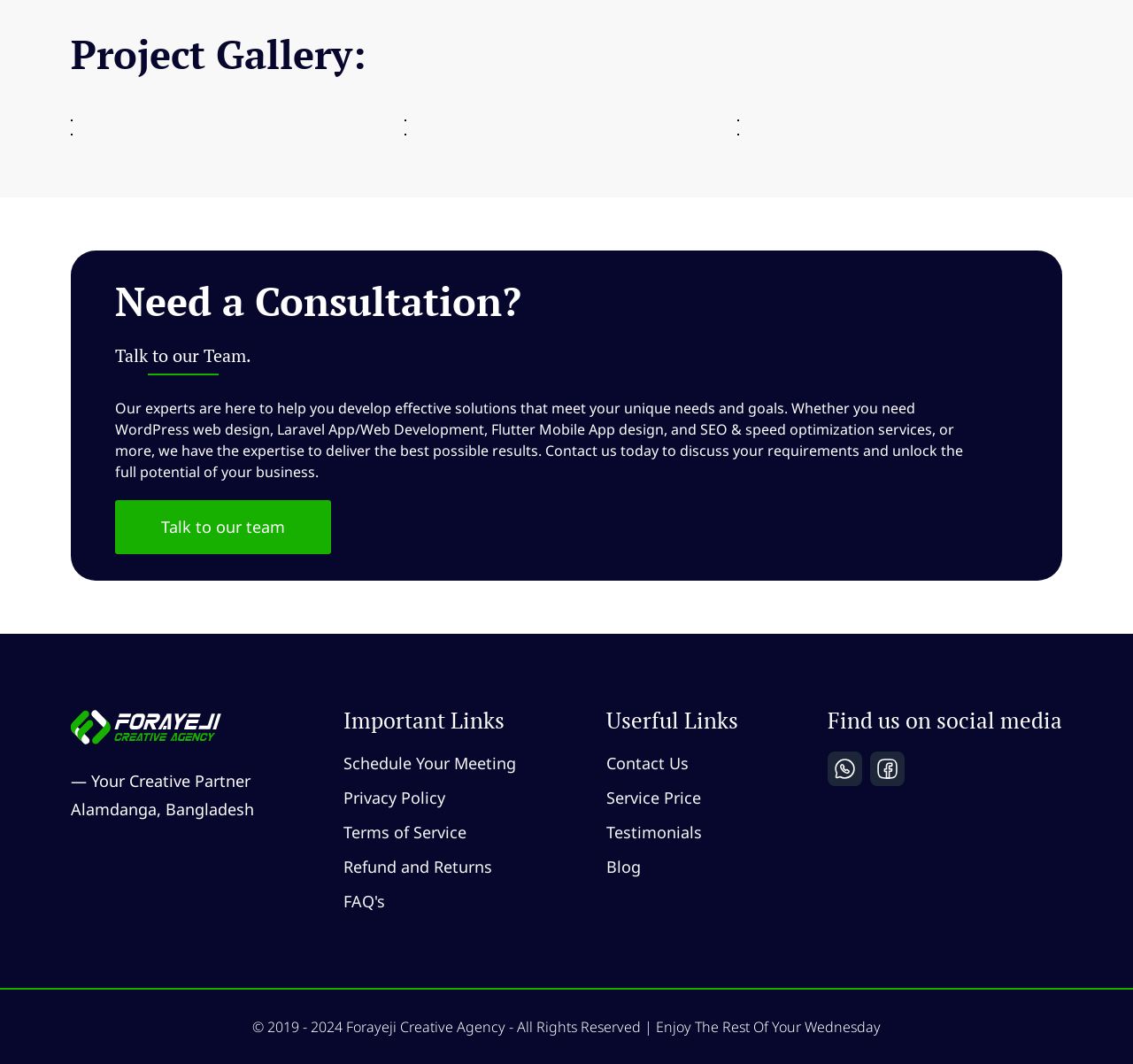Please give the bounding box coordinates of the area that should be clicked to fulfill the following instruction: "Visit the Home page". The coordinates should be in the format of four float numbers from 0 to 1, i.e., [left, top, right, bottom].

None